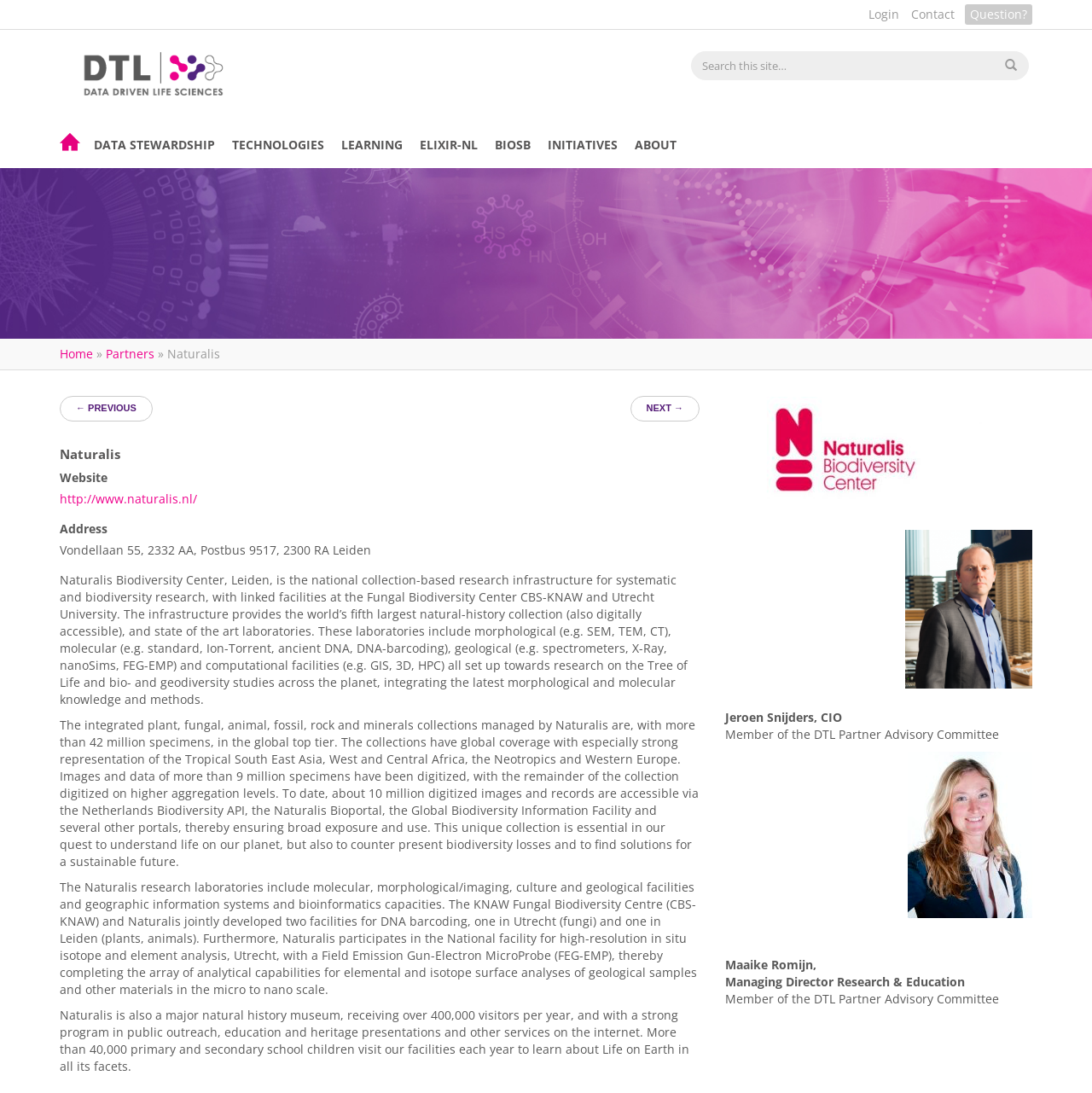Locate the bounding box coordinates of the item that should be clicked to fulfill the instruction: "Search this site".

[0.633, 0.047, 0.942, 0.073]